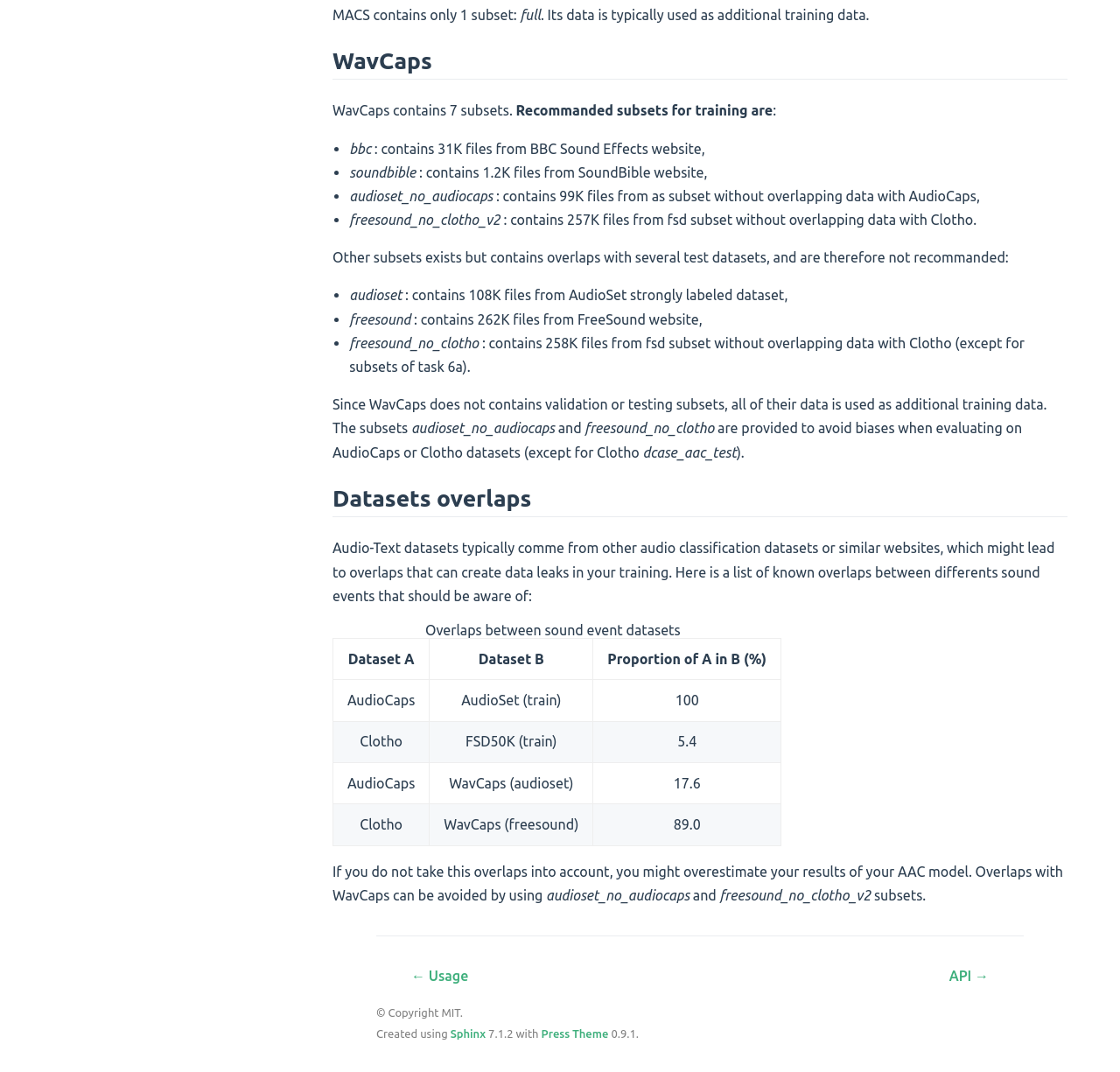With reference to the screenshot, provide a detailed response to the question below:
What is the recommended action to avoid overestimating AAC model results?

The text states that 'If you do not take this overlaps into account, you might overestimate your results of your AAC model. Overlaps with WavCaps can be avoided by using audioset_no_audiocaps and freesound_no_clotho_v2 subsets.' Therefore, the recommended action is to avoid overlaps.